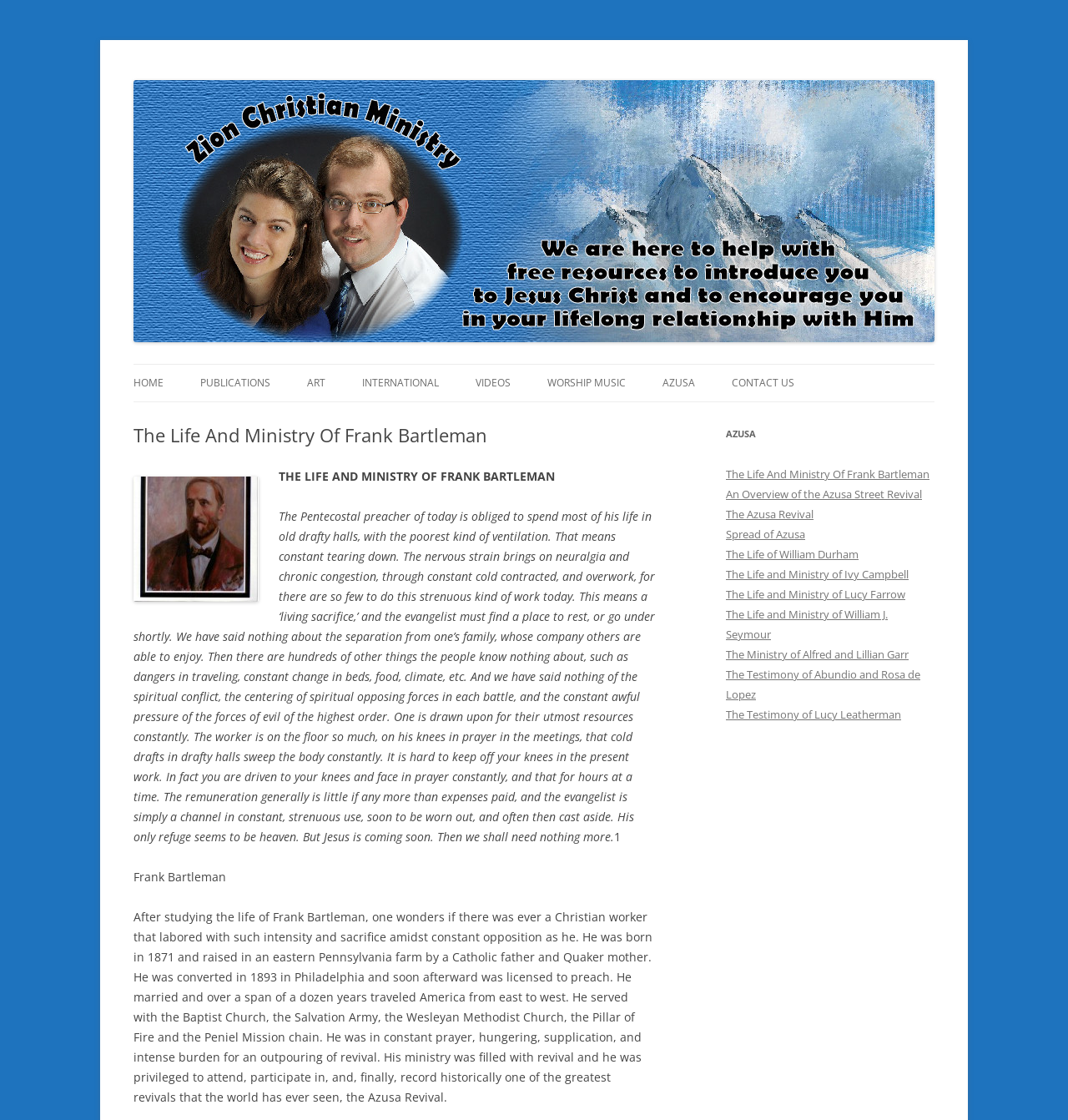What is the occupation of Frank Bartleman?
Could you please answer the question thoroughly and with as much detail as possible?

The occupation of Frank Bartleman is a Pentecostal preacher, which is evident from the static text elements that describe his life and ministry, mentioning his conversion, licensing to preach, and his involvement in various churches and revivals.